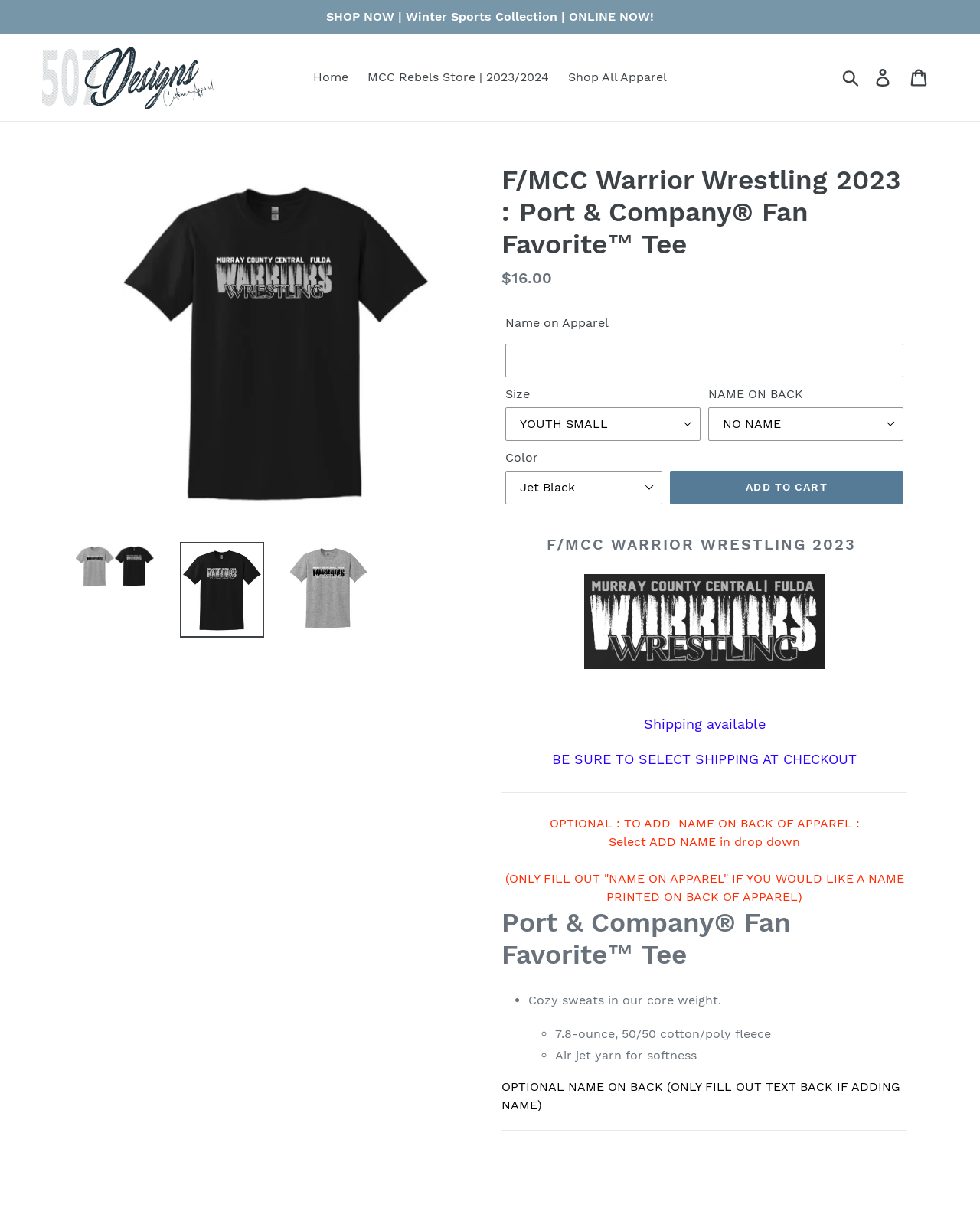What is the regular price of the product?
Please answer the question with a detailed and comprehensive explanation.

The regular price of the product can be found in the description list detail element on the webpage, which is '$16.00'.